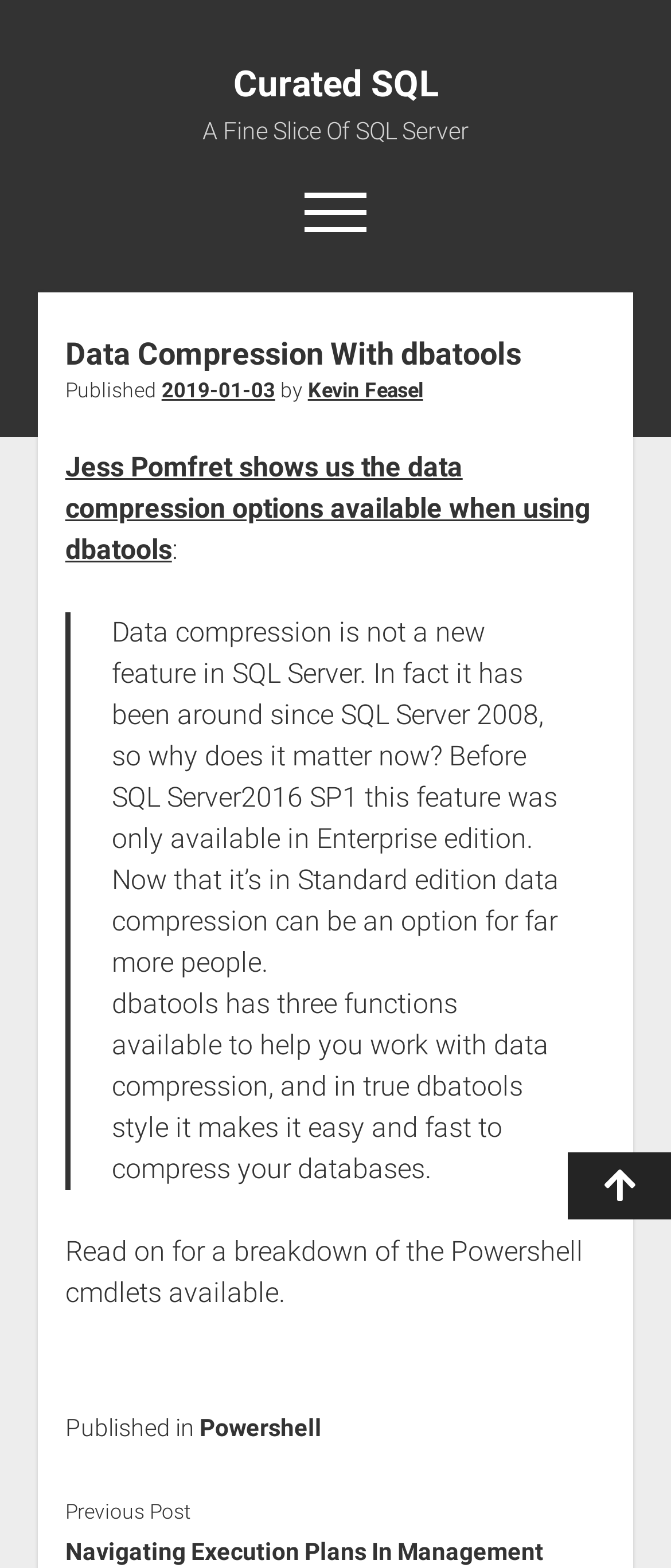Identify the bounding box coordinates of the clickable region required to complete the instruction: "Click on the Home link". The coordinates should be given as four float numbers within the range of 0 and 1, i.e., [left, top, right, bottom].

None